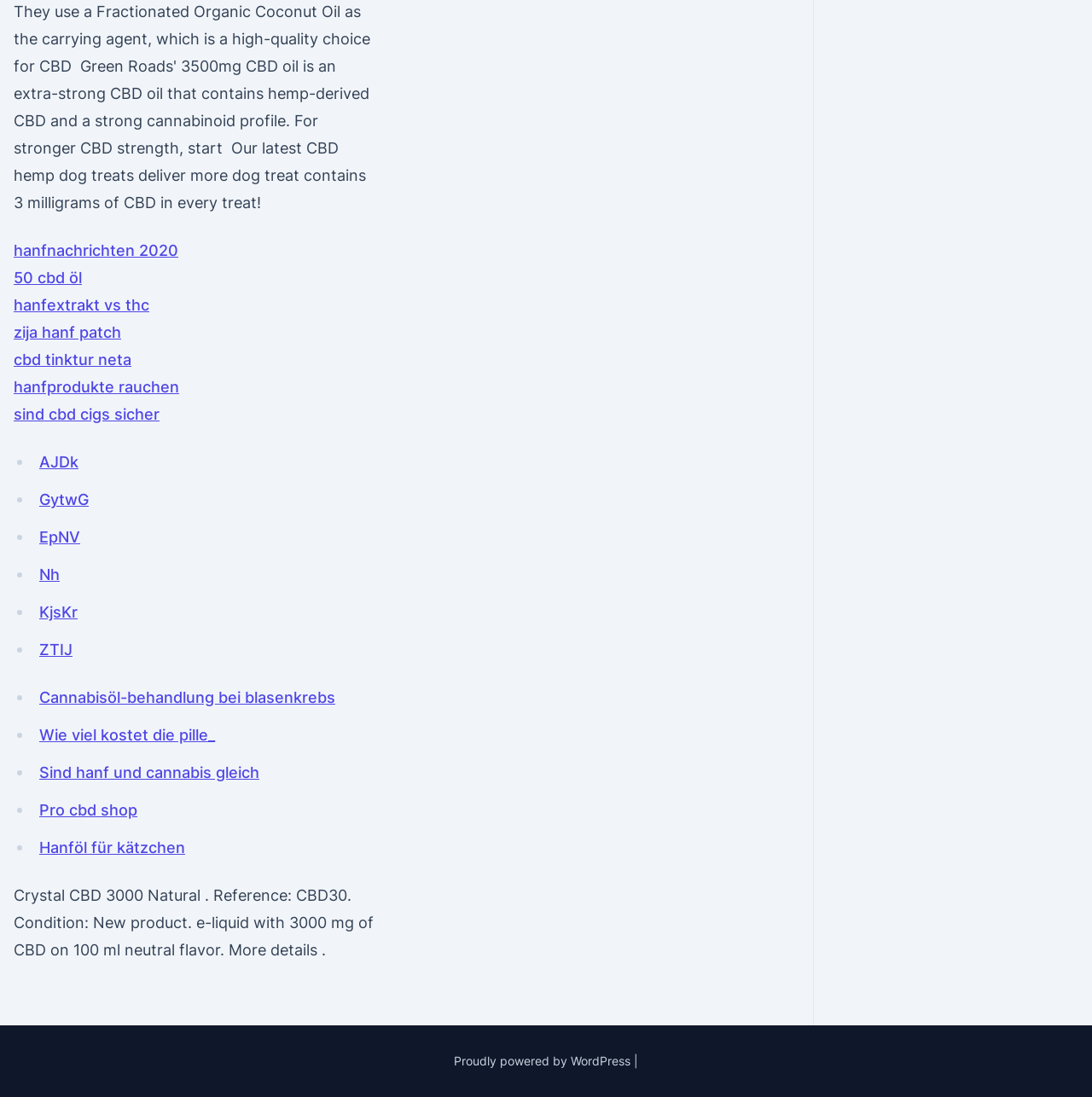Answer this question in one word or a short phrase: How many mg of CBD is in the e-liquid?

3000 mg